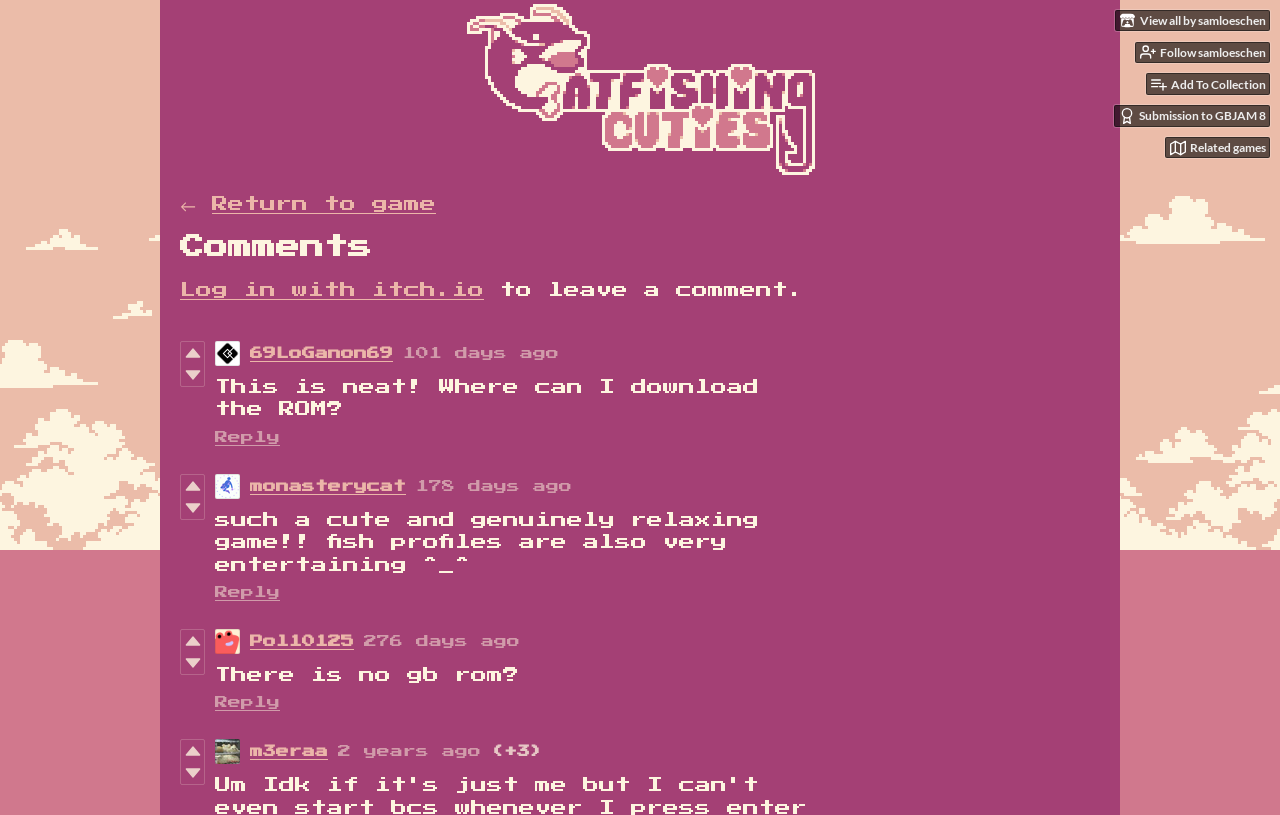Who is the author of the game?
Answer the question with just one word or phrase using the image.

samloeschen and moawling